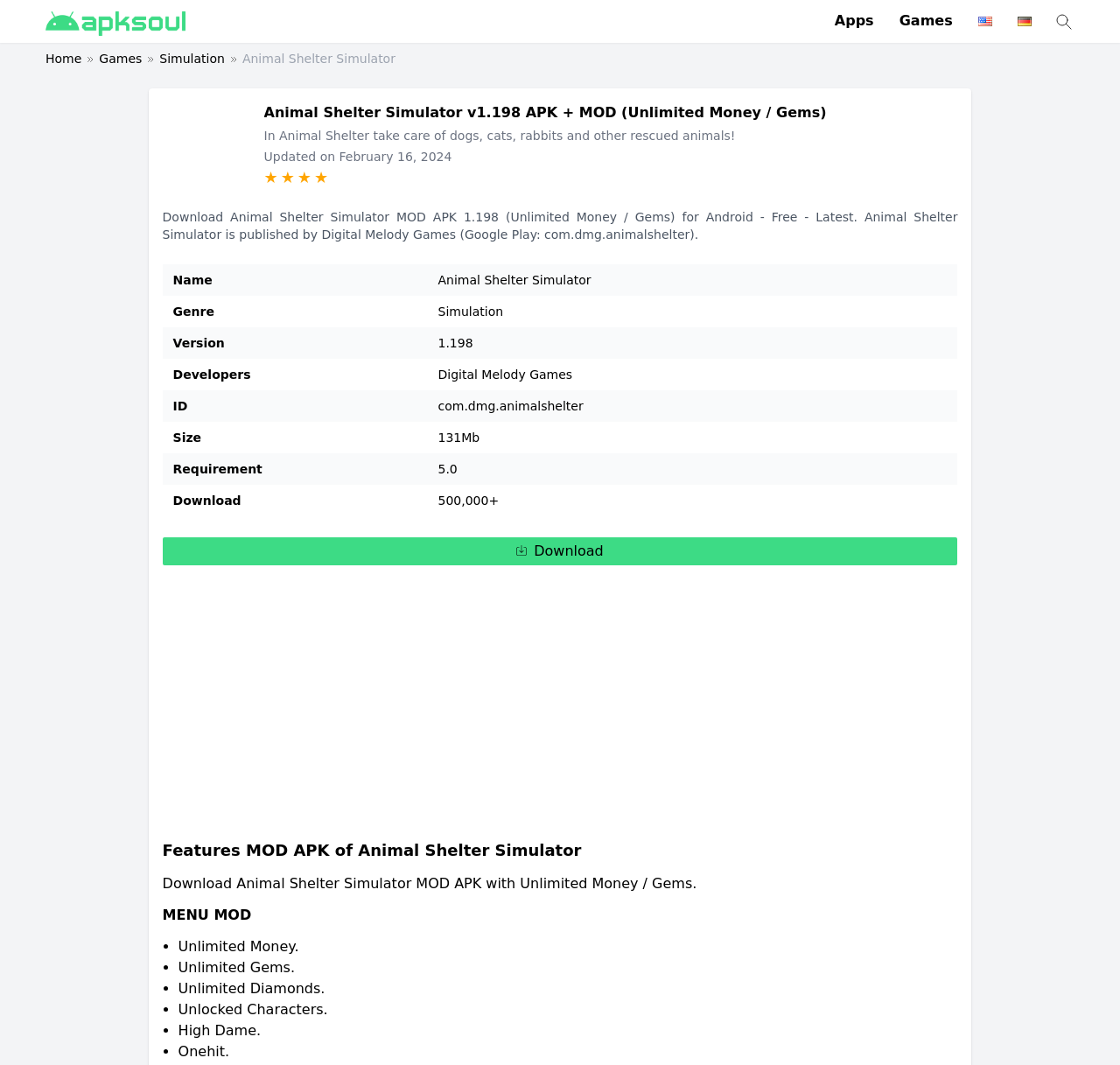Point out the bounding box coordinates of the section to click in order to follow this instruction: "Learn more about 'Digital Melody Games'".

[0.391, 0.345, 0.511, 0.358]